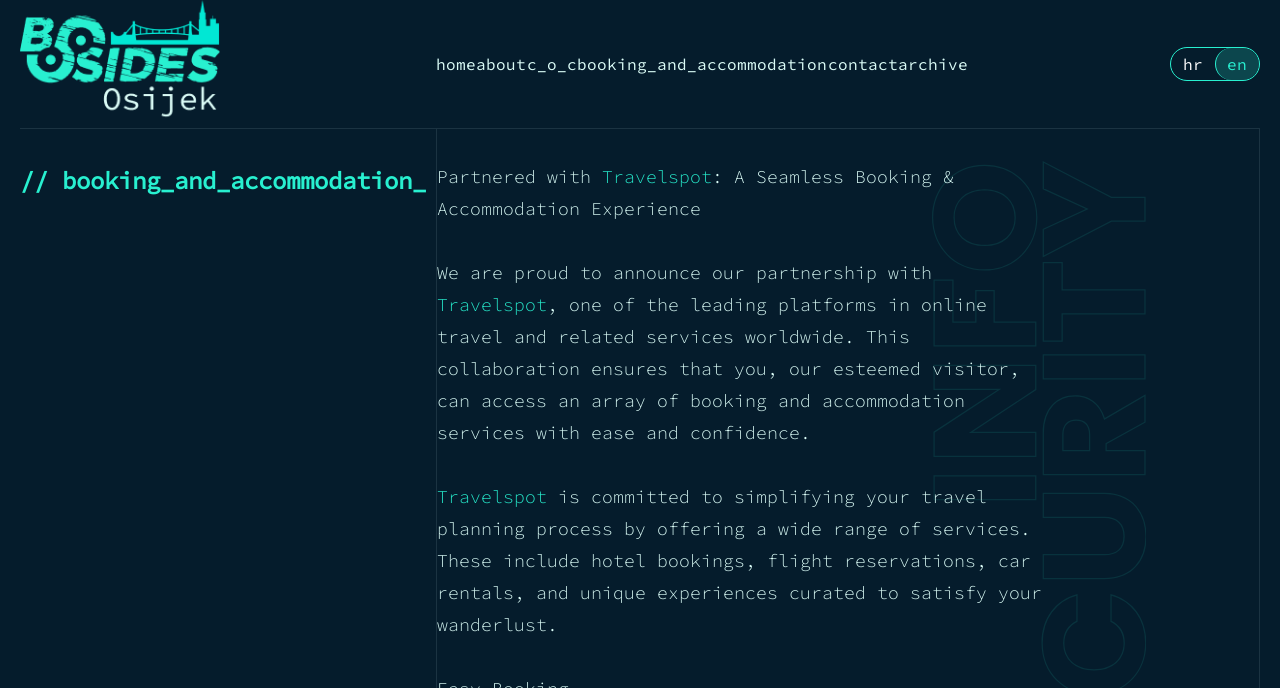Determine the coordinates of the bounding box that should be clicked to complete the instruction: "visit the about page". The coordinates should be represented by four float numbers between 0 and 1: [left, top, right, bottom].

[0.378, 0.075, 0.43, 0.11]